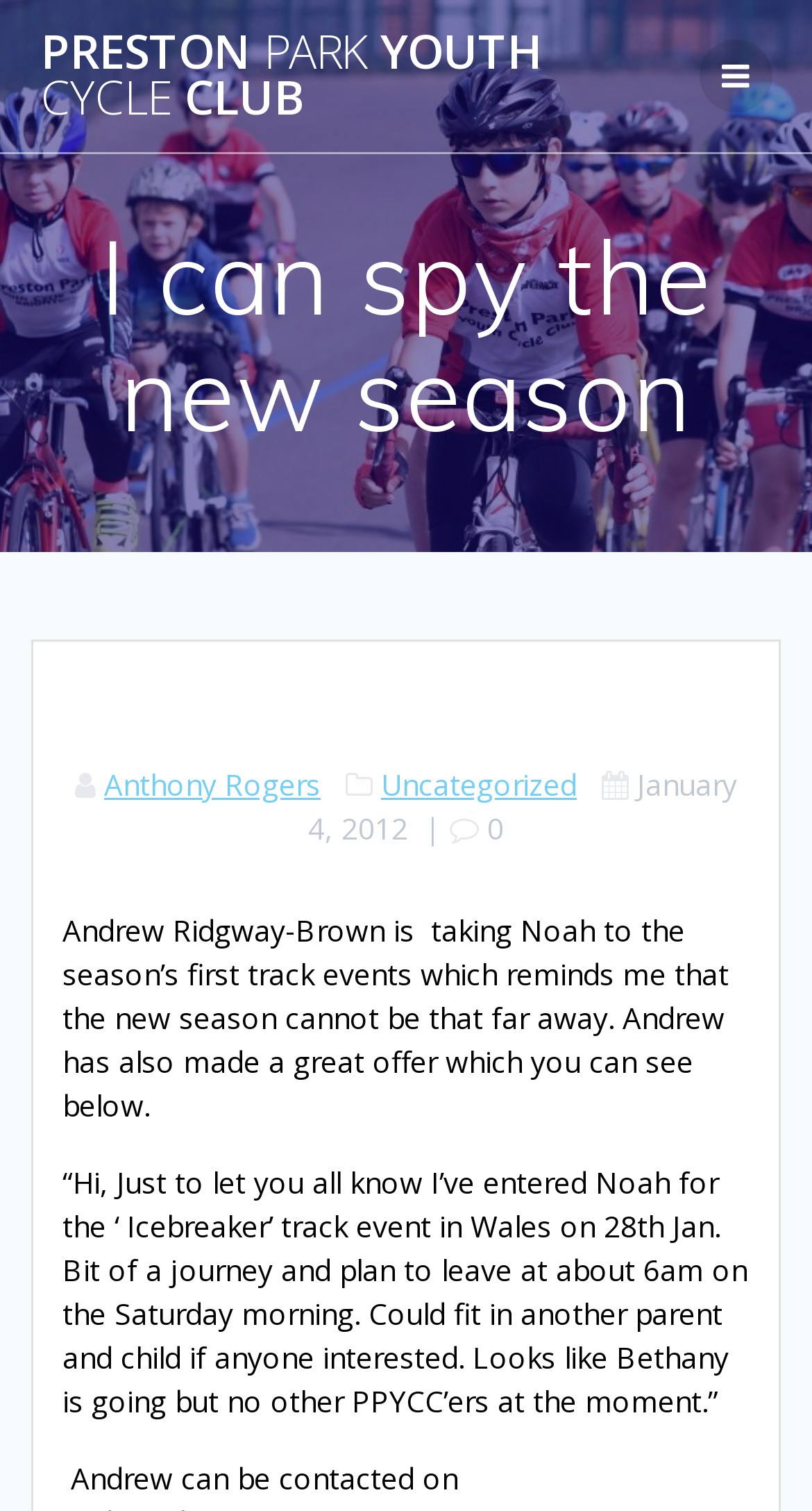Given the element description Preston Park Youth Cycle Club, predict the bounding box coordinates for the UI element in the webpage screenshot. The format should be (top-left x, top-left y, bottom-right x, bottom-right y), and the values should be between 0 and 1.

[0.05, 0.019, 0.755, 0.081]